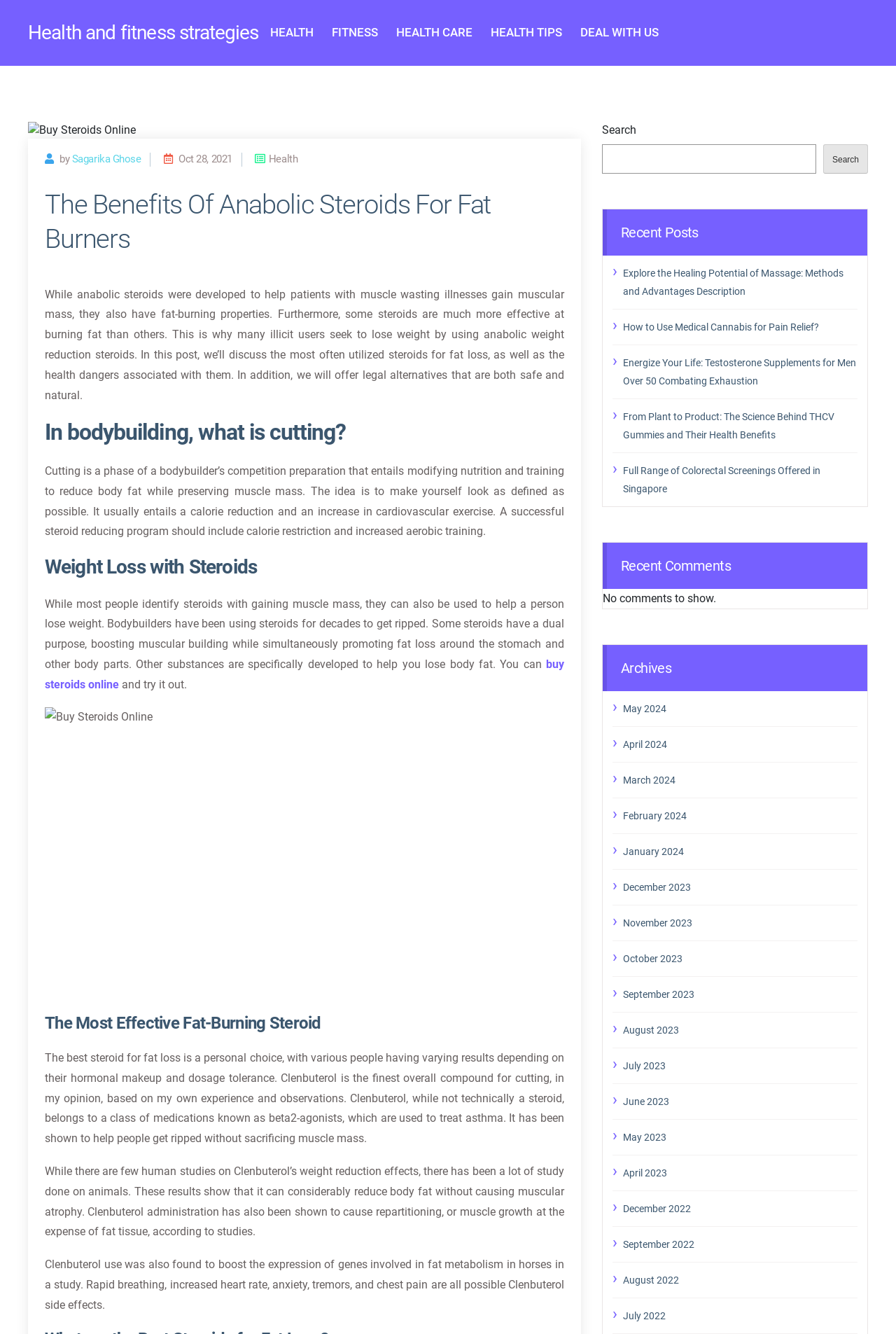What is the name of the steroid recommended for fat loss?
Could you answer the question in a detailed manner, providing as much information as possible?

The name of the steroid recommended for fat loss is Clenbuterol, which can be found in the section of the webpage that discusses the most effective fat-burning steroid, specifically in the static text that mentions Clenbuterol as the best overall compound for cutting.